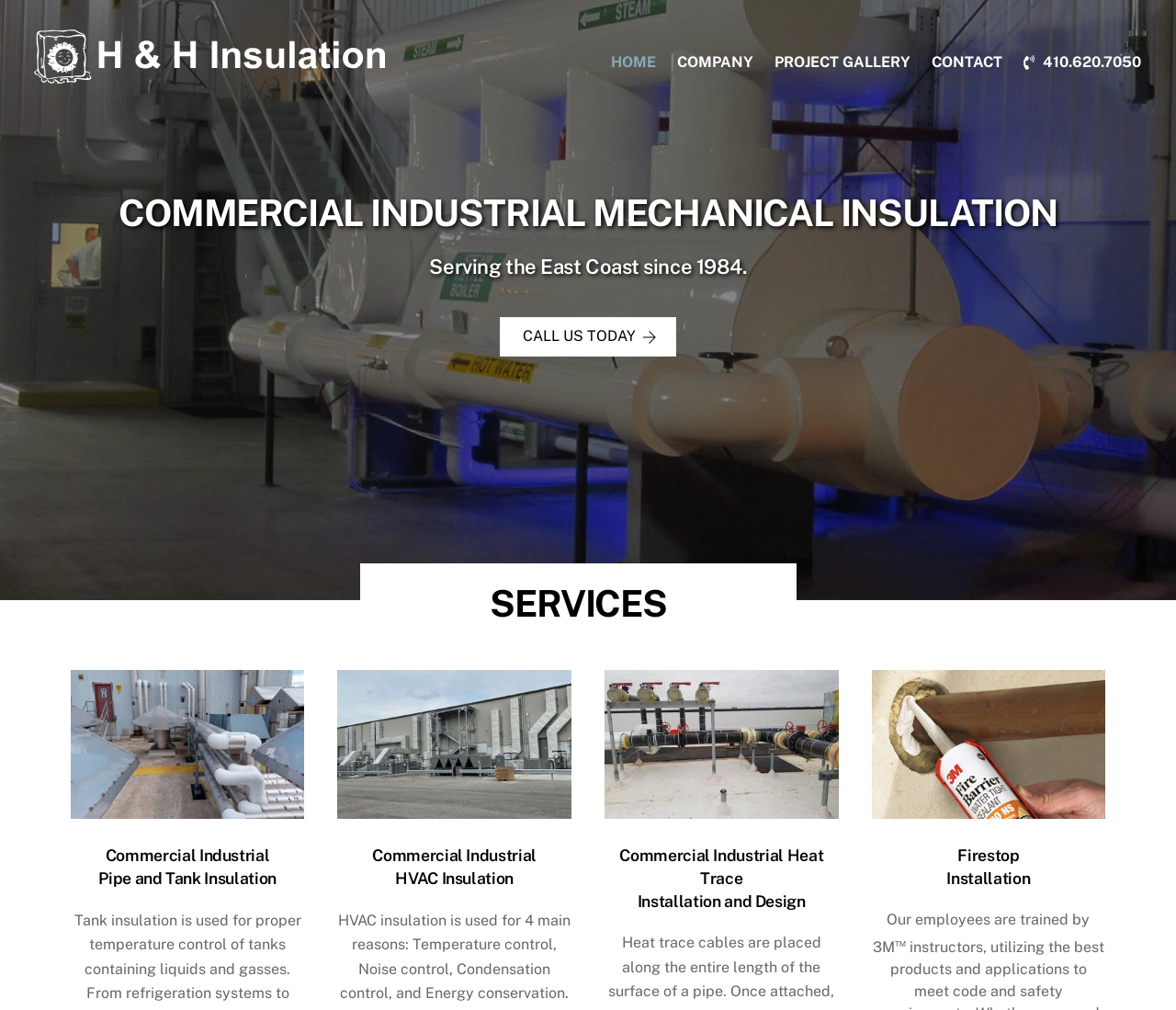Using the description: "Call Us Today", determine the UI element's bounding box coordinates. Ensure the coordinates are in the format of four float numbers between 0 and 1, i.e., [left, top, right, bottom].

[0.425, 0.314, 0.575, 0.353]